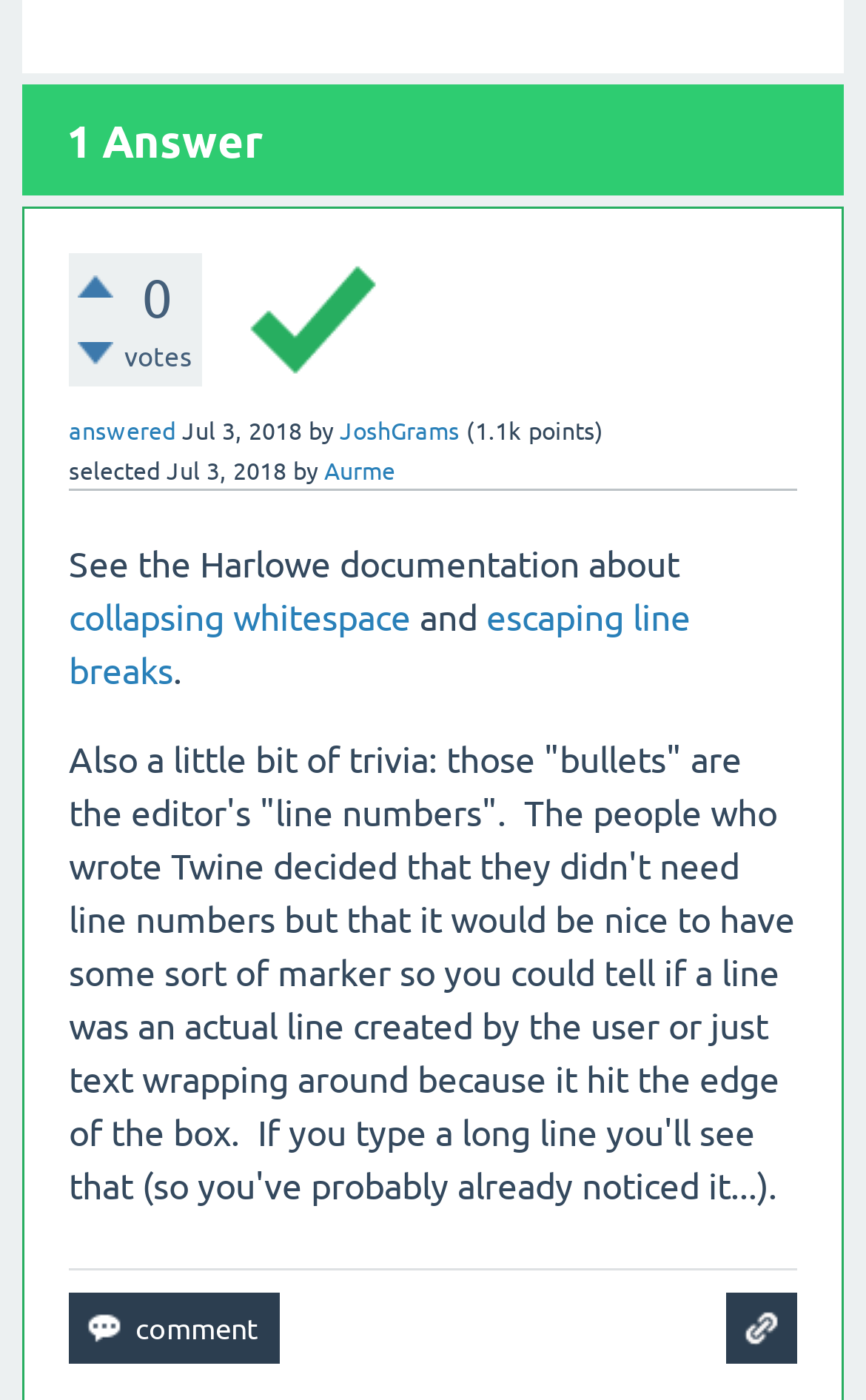Pinpoint the bounding box coordinates of the element you need to click to execute the following instruction: "Click the 'ask related question' button". The bounding box should be represented by four float numbers between 0 and 1, in the format [left, top, right, bottom].

[0.838, 0.923, 0.921, 0.974]